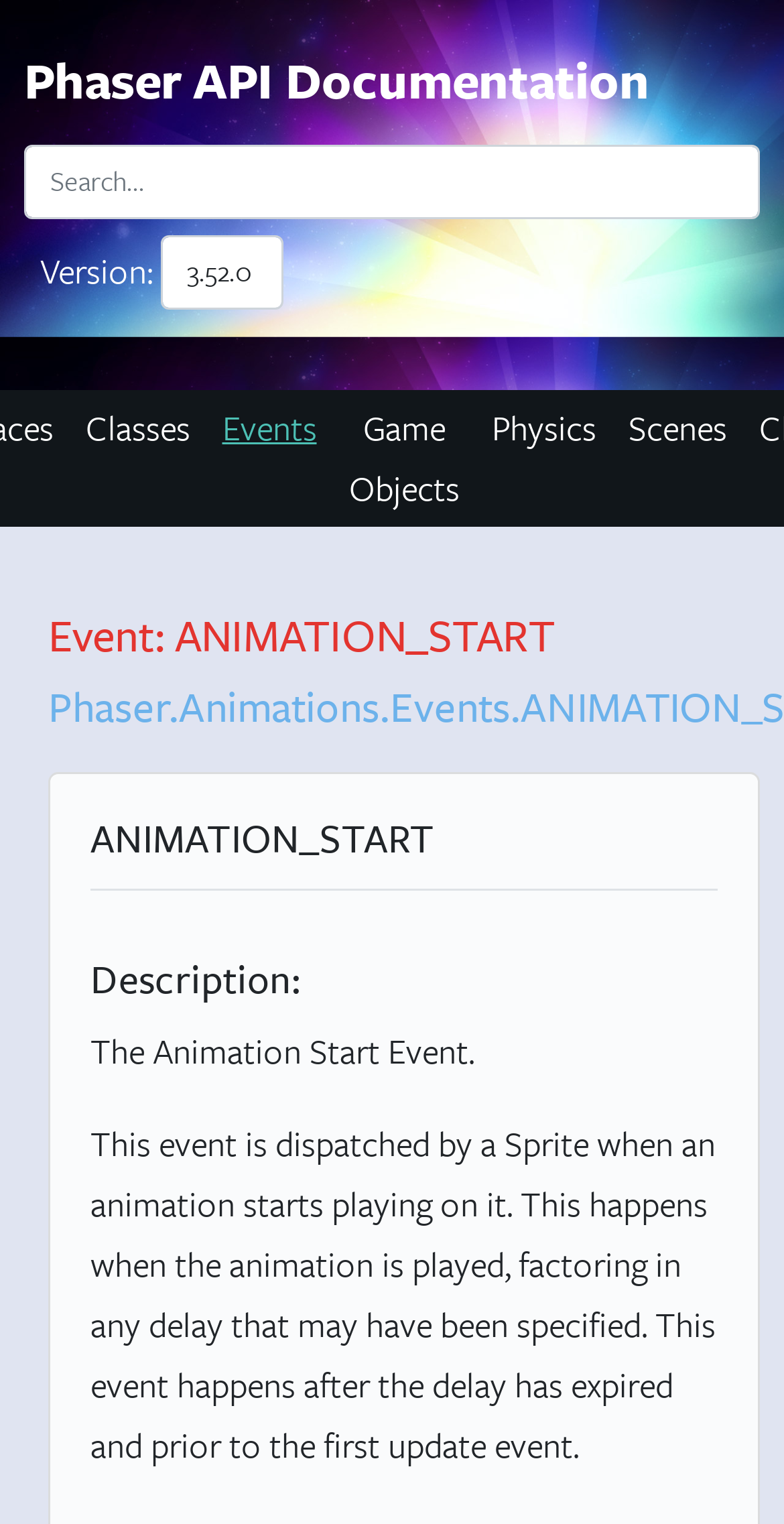Convey a detailed summary of the webpage, mentioning all key elements.

The webpage is a documentation page for Phaser 3 API, specifically focusing on the ANIMATION_START event. At the top, there is a heading that reads "Phaser API Documentation". Below it, there is a search box labeled "Search" that allows users to search for specific topics. 

To the right of the search box, there is a version number displayed. Below the version number, there are five links arranged horizontally, labeled "Classes", "Events", "Game Objects", "Physics", and "Scenes", which likely navigate to different sections of the API documentation.

Further down the page, there is a heading that reads "Event: ANIMATION_START", followed by a description of the event. The description is divided into two paragraphs, with the first paragraph providing a brief overview of the event, and the second paragraph providing more detailed information about when the event is dispatched.